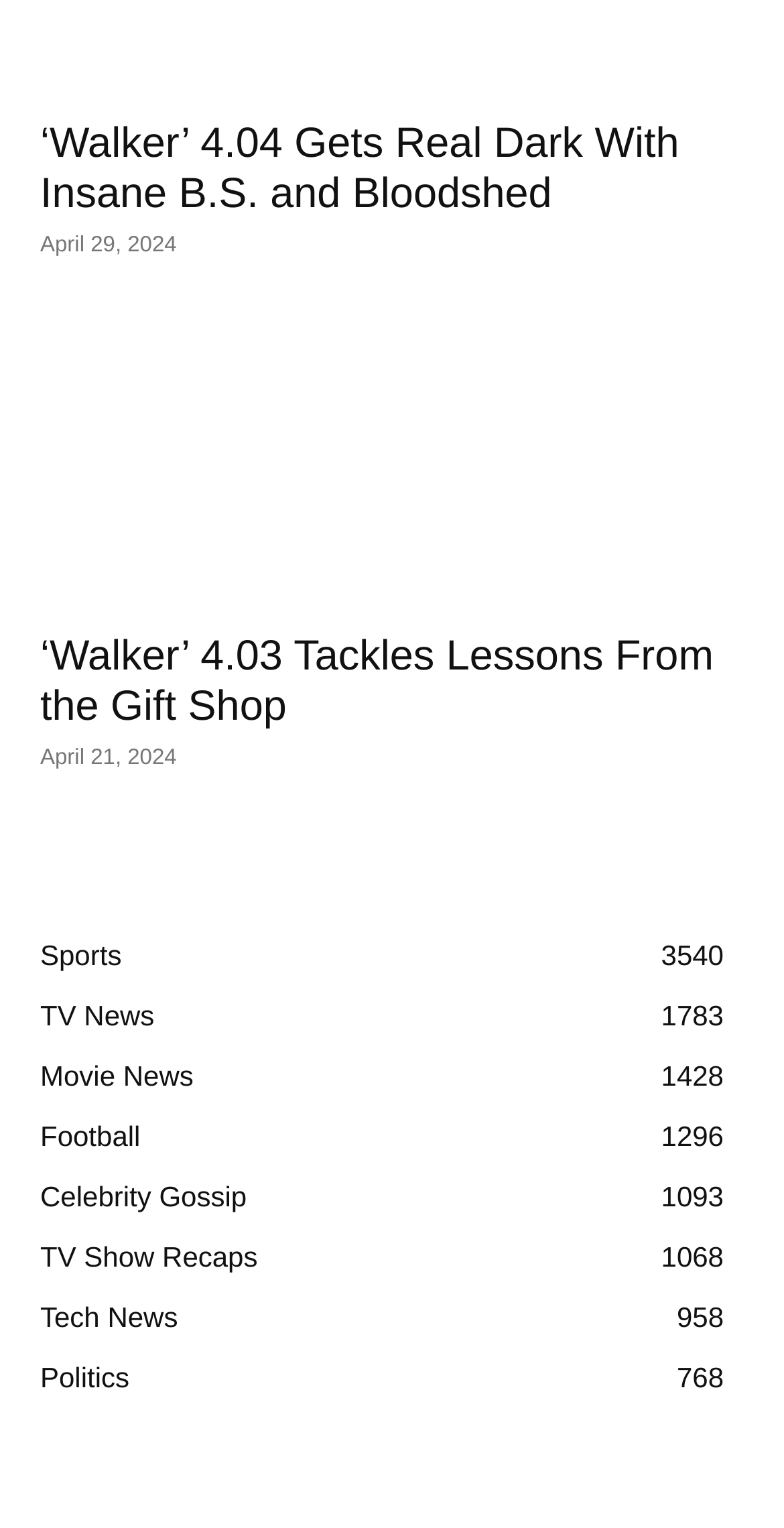Could you determine the bounding box coordinates of the clickable element to complete the instruction: "read TV News"? Provide the coordinates as four float numbers between 0 and 1, i.e., [left, top, right, bottom].

[0.051, 0.655, 0.197, 0.676]